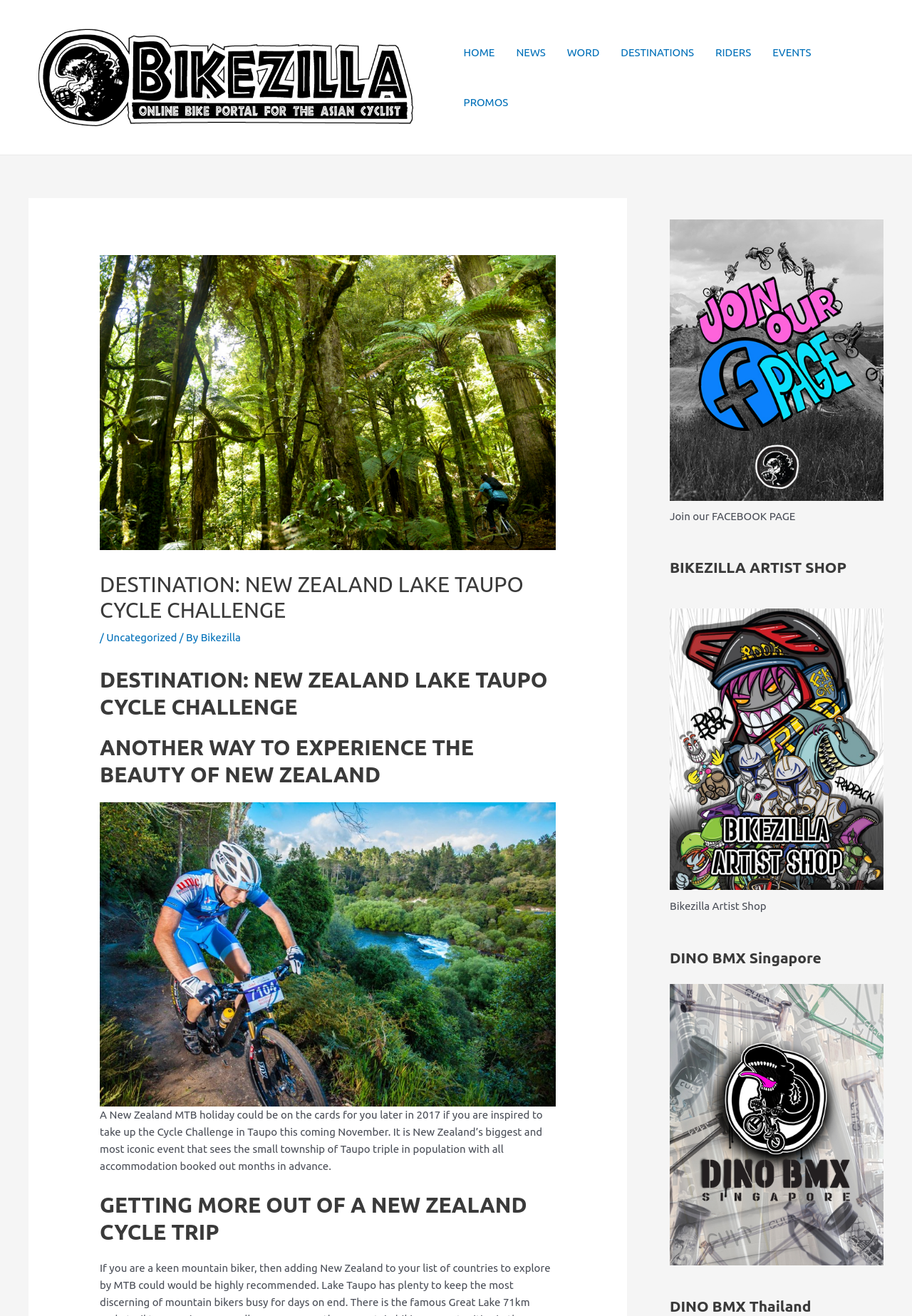Using the information in the image, could you please answer the following question in detail:
What is the purpose of the webpage?

The webpage appears to be promoting a mountain bike (MTB) holiday in New Zealand, specifically highlighting the Cycle Challenge event in Taupo as an inspiration to take up the challenge and plan a holiday in 2017.